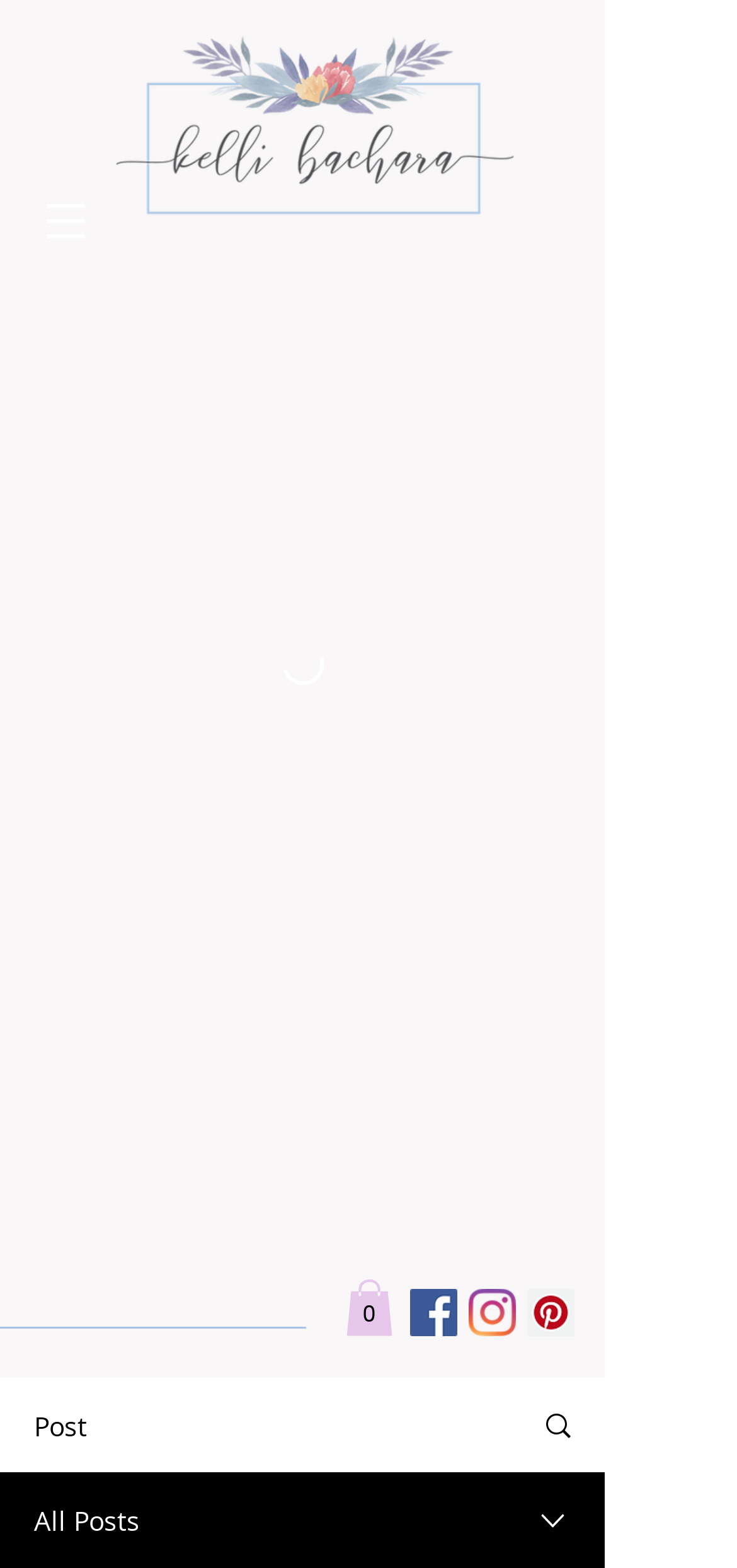Pinpoint the bounding box coordinates of the element to be clicked to execute the instruction: "Go to Facebook page".

[0.556, 0.822, 0.621, 0.852]